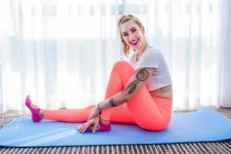Describe every detail you can see in the image.

The image features an energetic and joyful individual sitting on a blue yoga mat, subtly lit by natural light streaming through sheer curtains. She is dressed in vibrant, form-fitting, bright orange leggings and a casual gray crop top, showcasing her enthusiasm for fitness. With a playful smile, she engages with the camera while playfully stretching one leg, demonstrating her flexibility and the active lifestyle promoted by the 'Intro to Pilates' class she represents. This image embodies the welcoming and dynamic environment of online Pilates classes, inviting viewers to participate in a supportive fitness community.